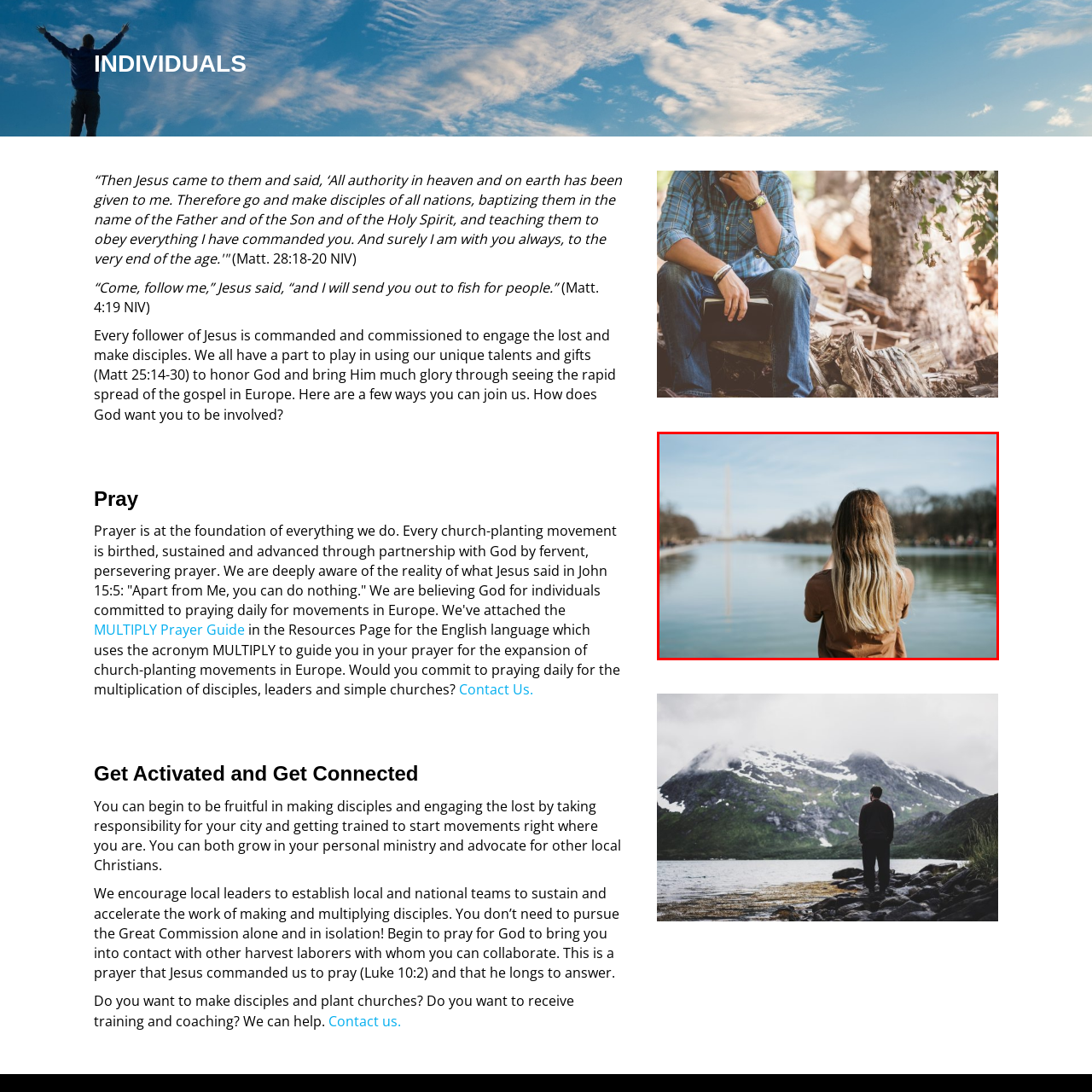What is reflected in the water?
Refer to the image enclosed in the red bounding box and answer the question thoroughly.

The caption states that 'the tranquil water reflects the clear sky above', which means that the calm water is mirroring the image of the clear sky above it.